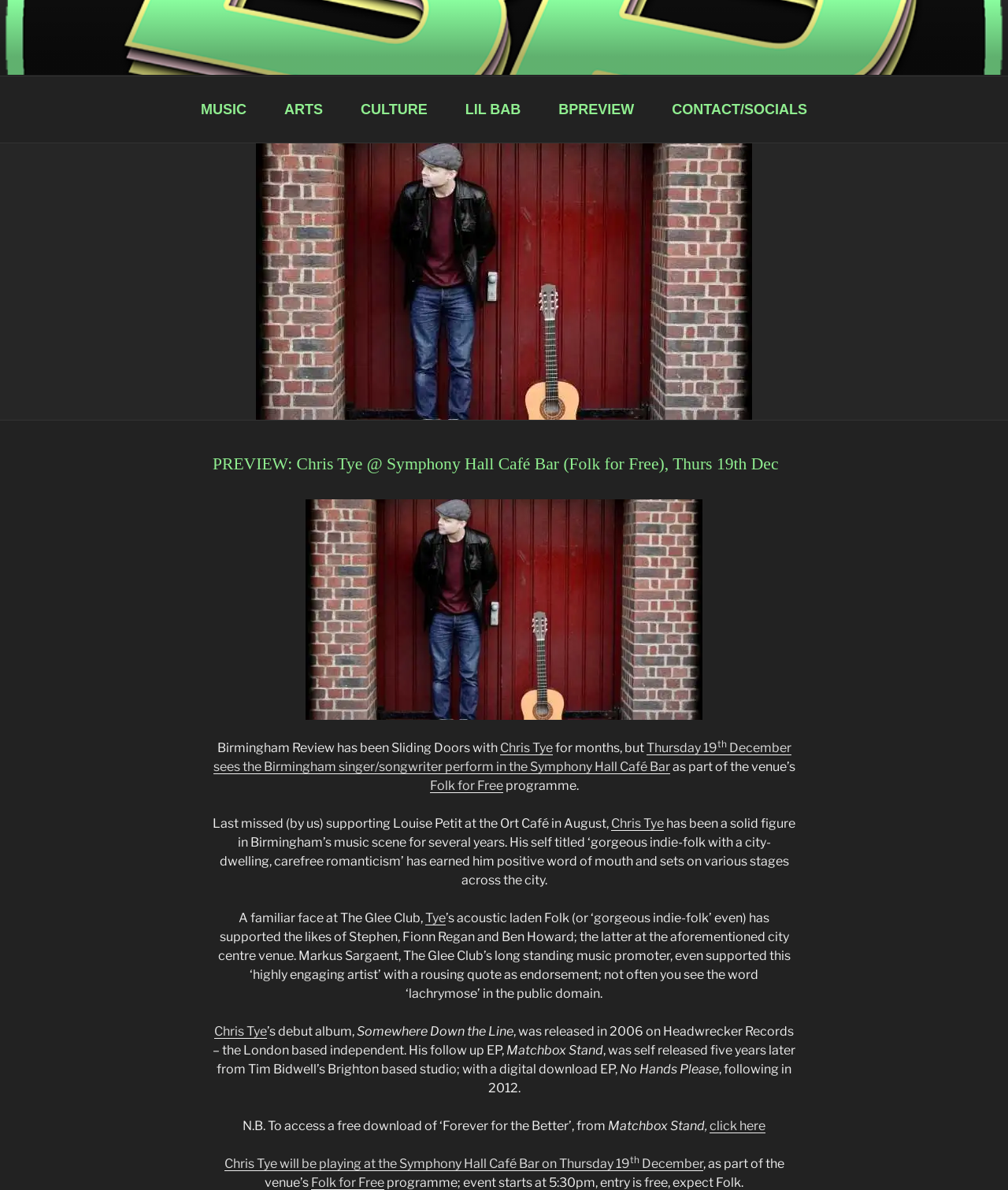Answer the question with a brief word or phrase:
What is the name of Chris Tye's debut album?

Somewhere Down the Line